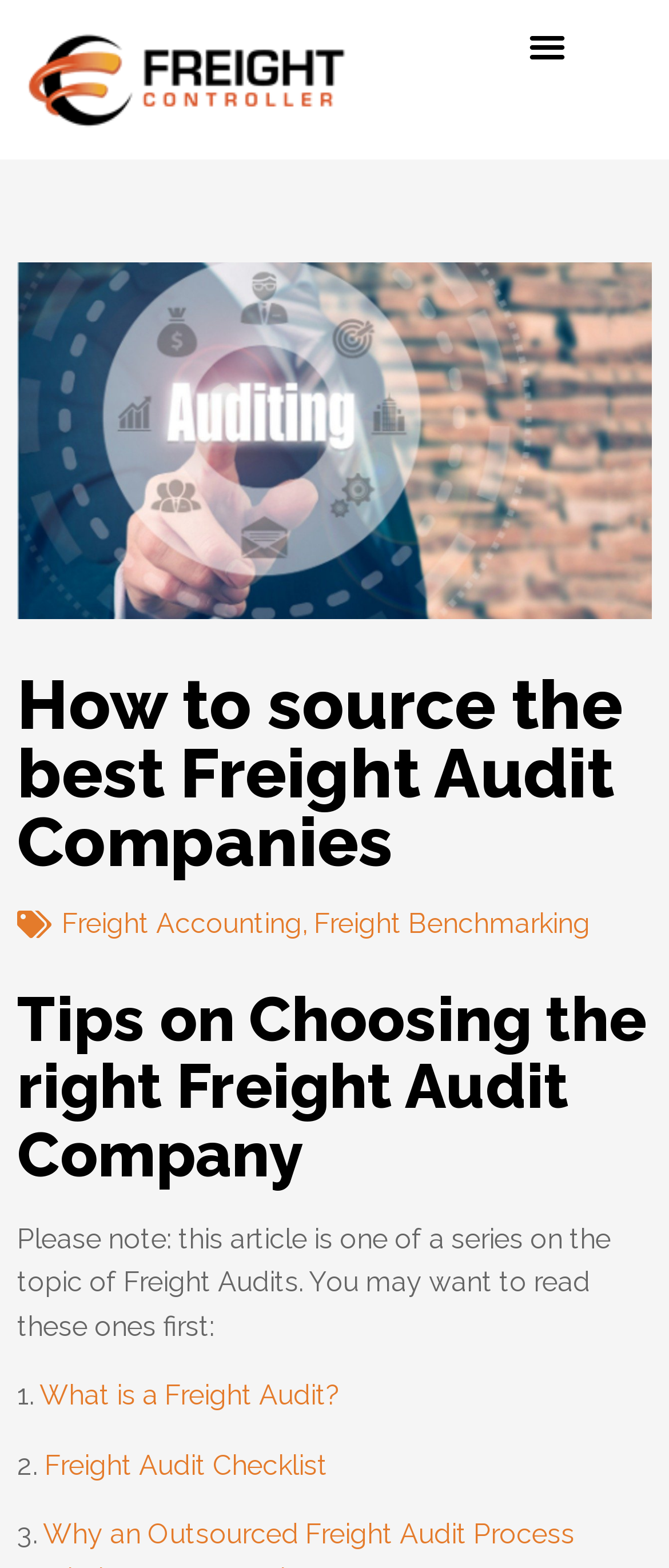With reference to the image, please provide a detailed answer to the following question: What is the topic of the series of articles?

I found a StaticText element that mentions 'this article is one of a series on the topic of Freight Audits', which suggests that the topic of the series is Freight Audits.